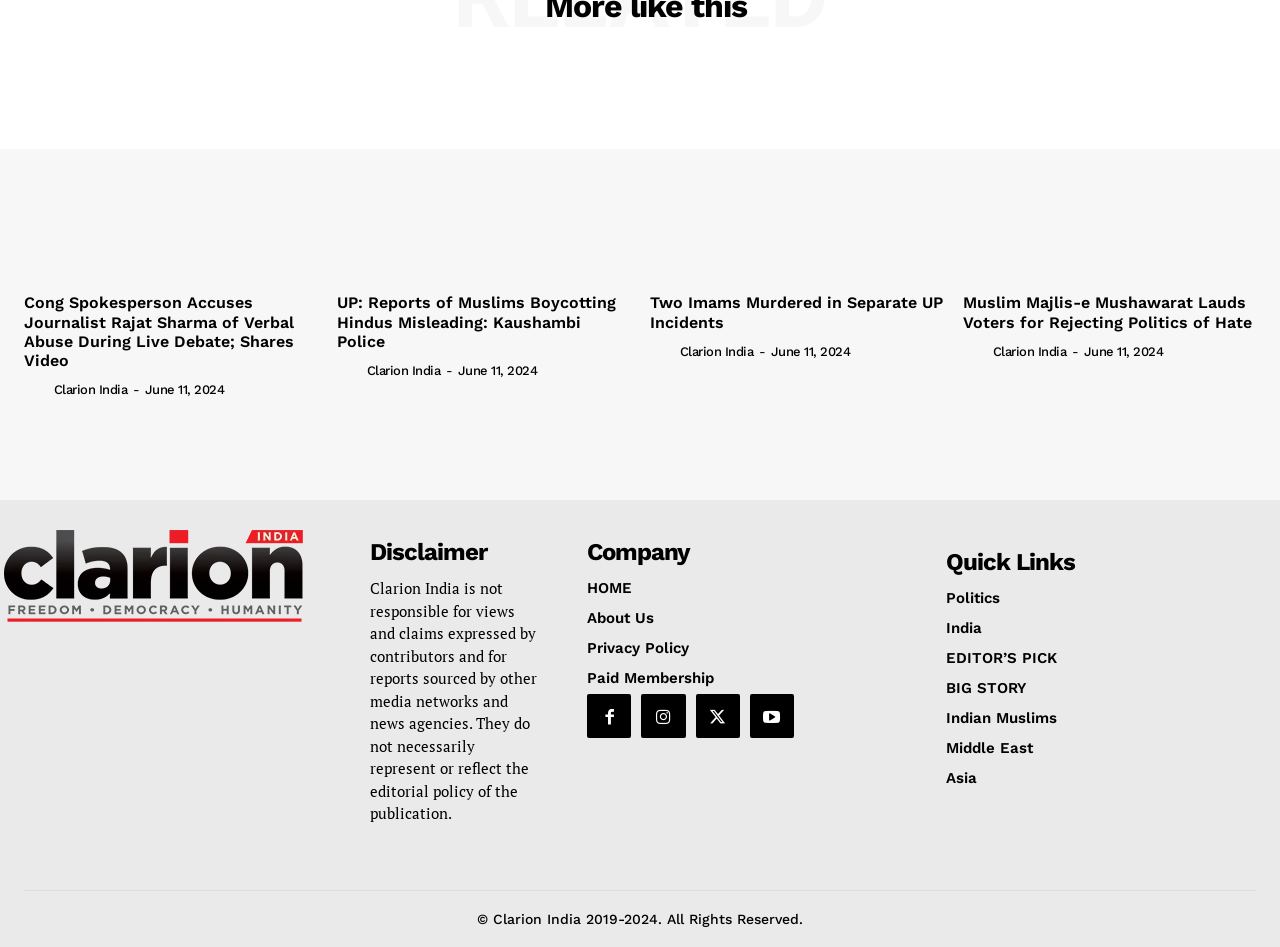Please find the bounding box coordinates of the clickable region needed to complete the following instruction: "Check the '© Clarion India 2019-2024. All Rights Reserved.' copyright information". The bounding box coordinates must consist of four float numbers between 0 and 1, i.e., [left, top, right, bottom].

[0.373, 0.962, 0.627, 0.978]